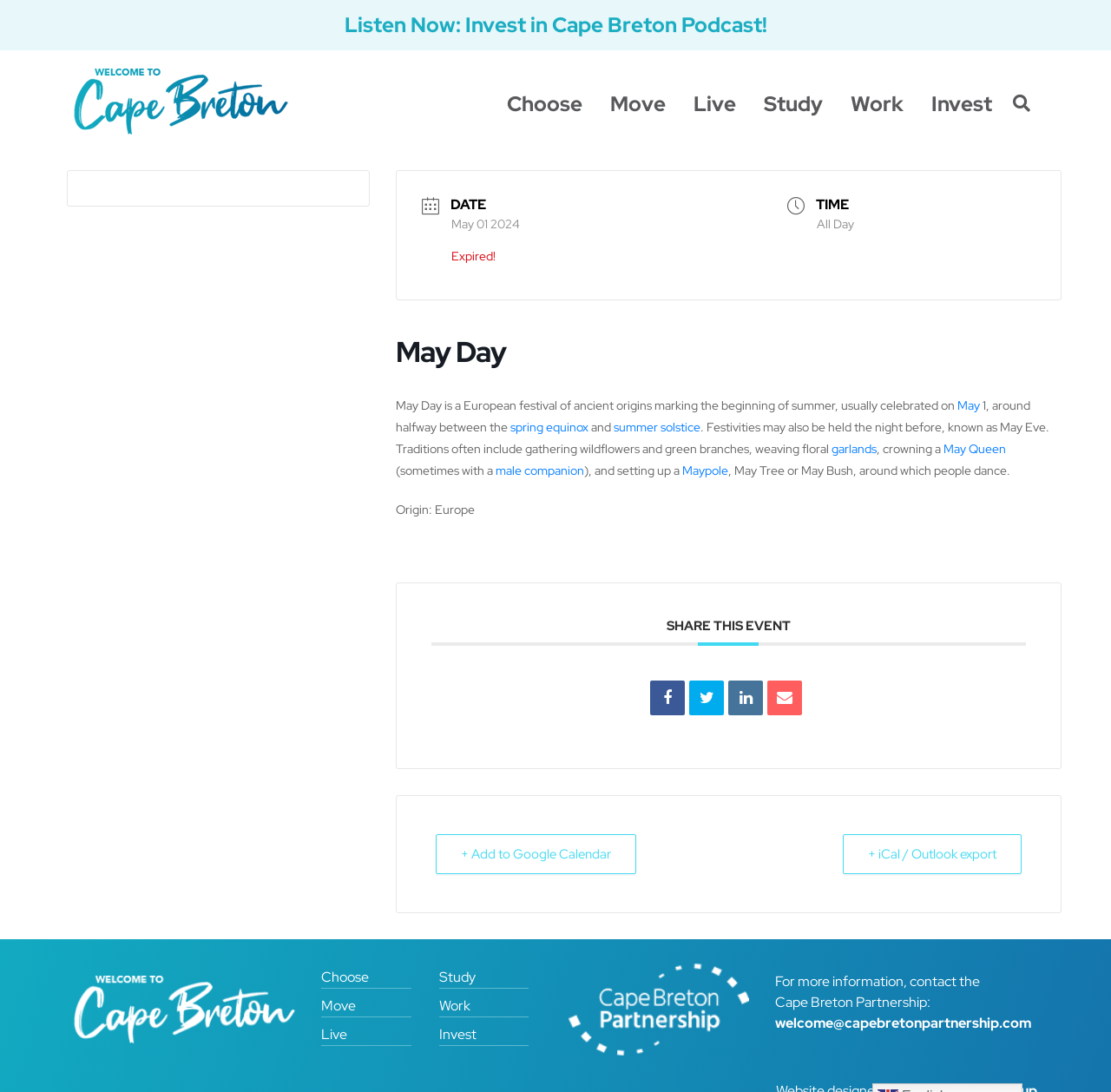Using the given element description, provide the bounding box coordinates (top-left x, top-left y, bottom-right x, bottom-right y) for the corresponding UI element in the screenshot: alt="Welcome To Cape Breton"

[0.066, 0.081, 0.259, 0.102]